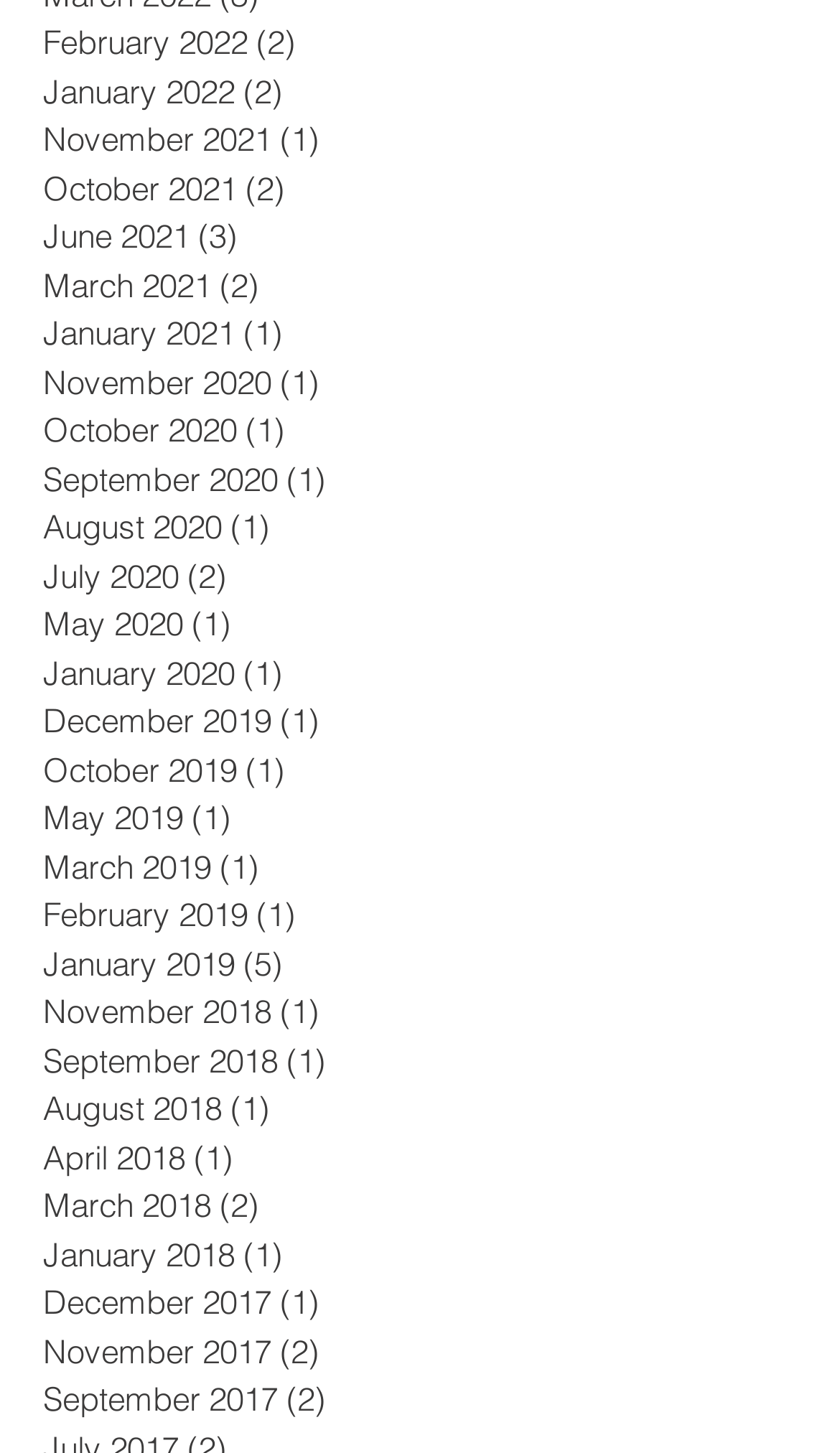Please provide a brief answer to the question using only one word or phrase: 
How many months have only one post?

15